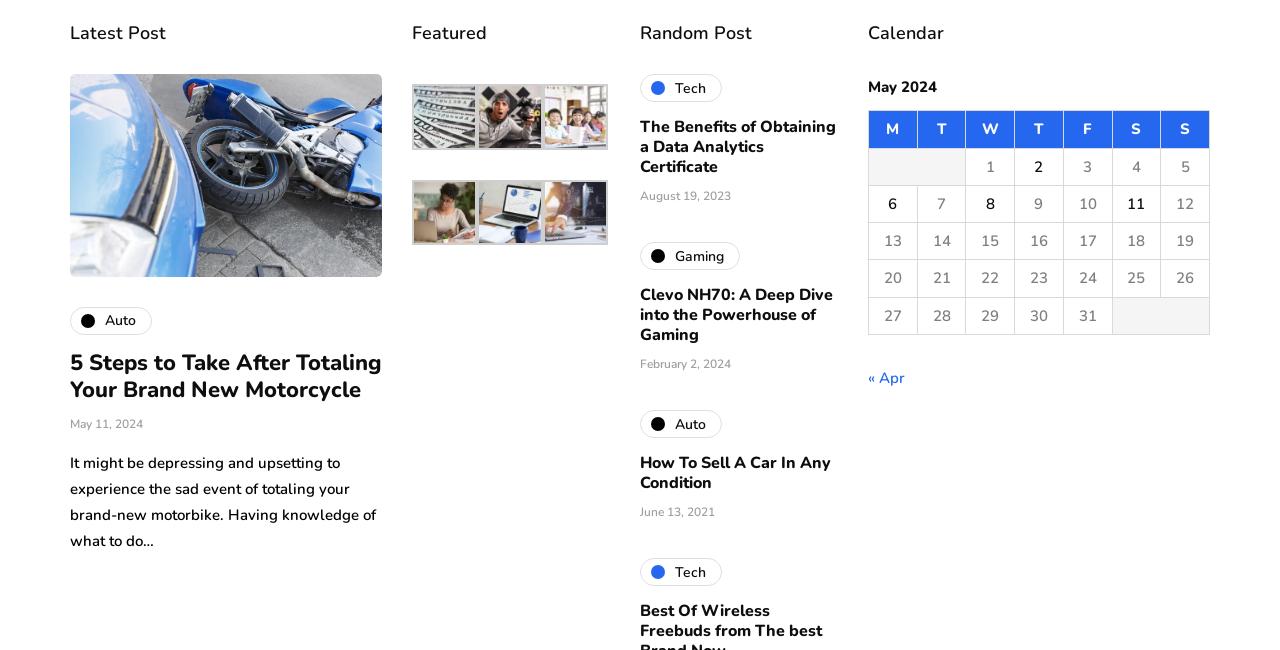Show the bounding box coordinates of the region that should be clicked to follow the instruction: "Explore 'What Happens if Water Gets Under a Concrete Slab?'."

[0.542, 0.535, 0.779, 0.623]